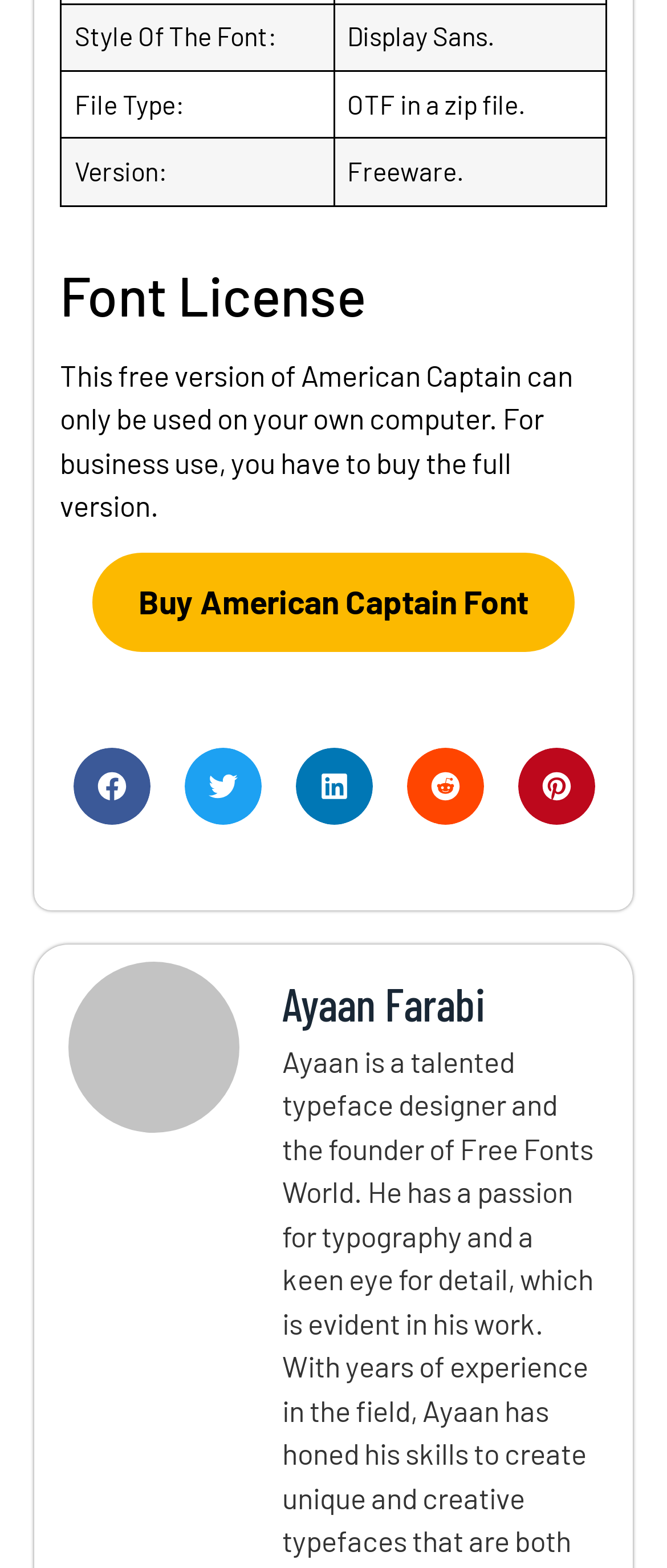Indicate the bounding box coordinates of the clickable region to achieve the following instruction: "Share on twitter."

[0.276, 0.477, 0.391, 0.527]